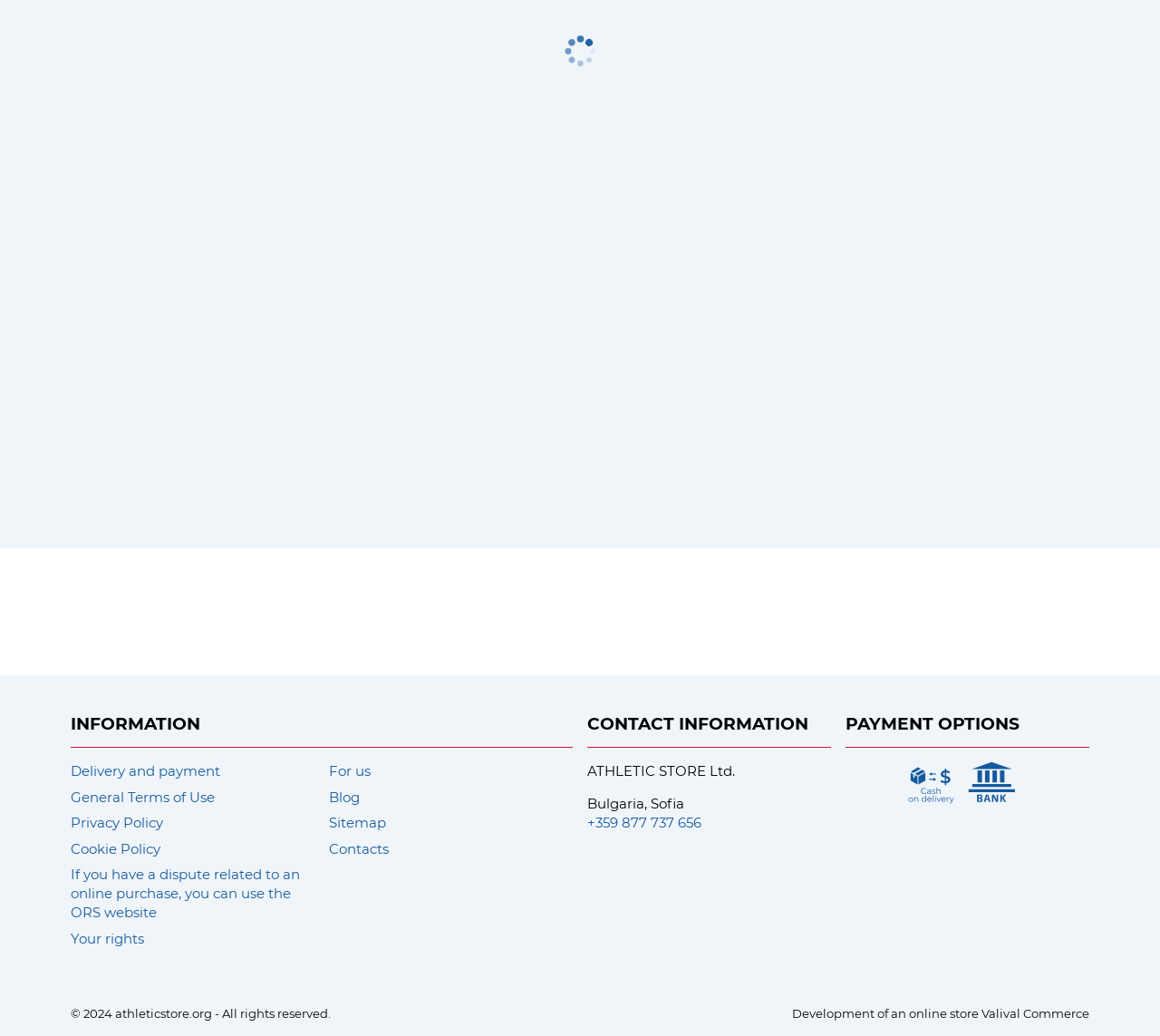Locate the bounding box coordinates of the clickable part needed for the task: "Click on 'Delivery and payment'".

[0.061, 0.732, 0.19, 0.757]